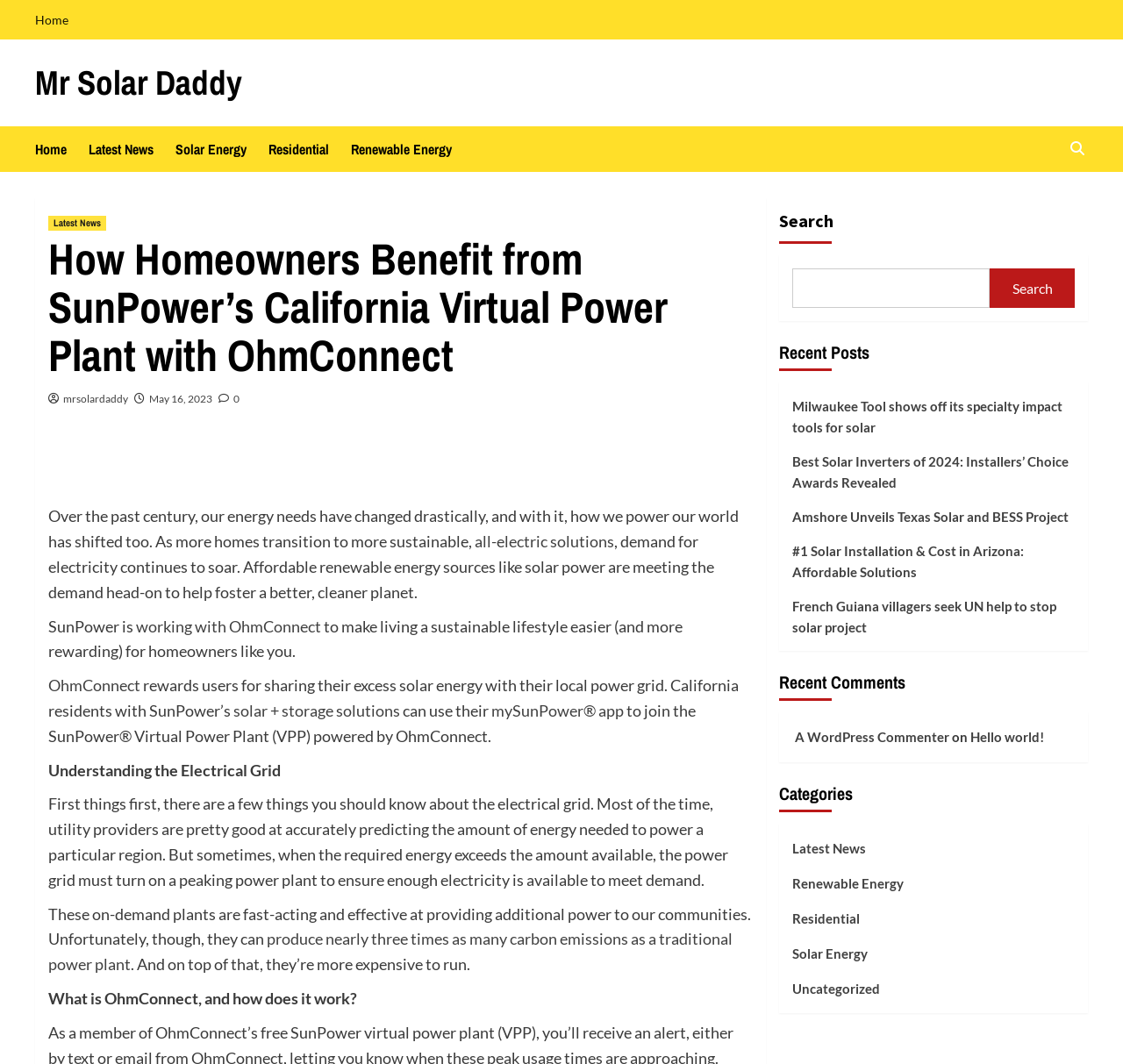Determine the bounding box coordinates for the HTML element described here: "Residential".

[0.705, 0.853, 0.765, 0.885]